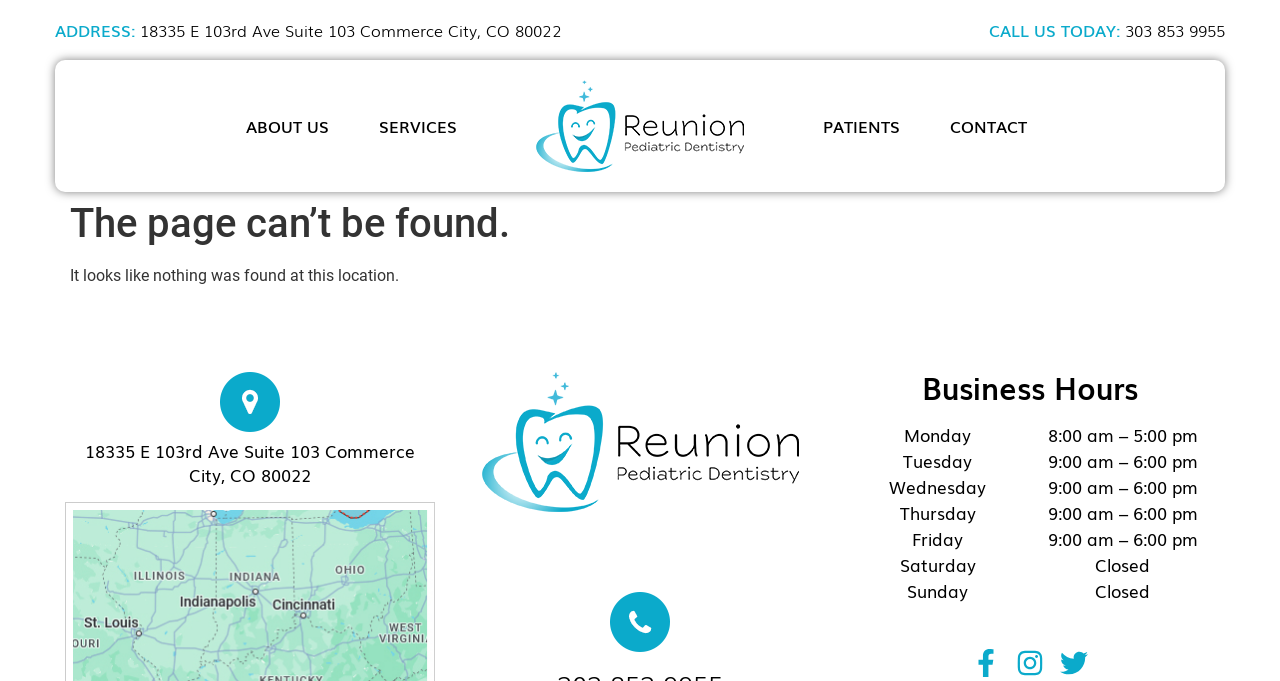Identify and provide the main heading of the webpage.

The page can’t be found.